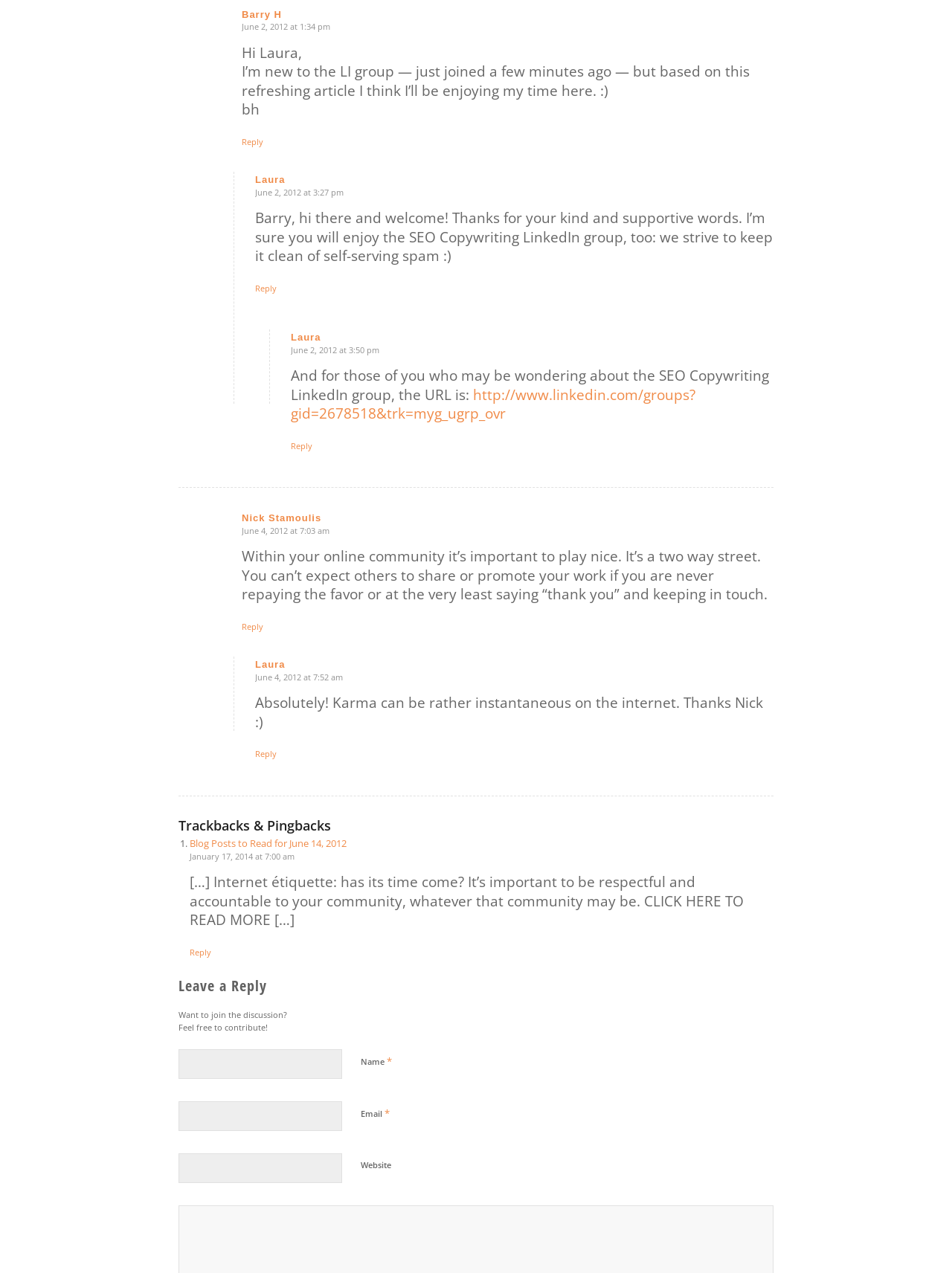Can you find the bounding box coordinates for the UI element given this description: "Contact"? Provide the coordinates as four float numbers between 0 and 1: [left, top, right, bottom].

None